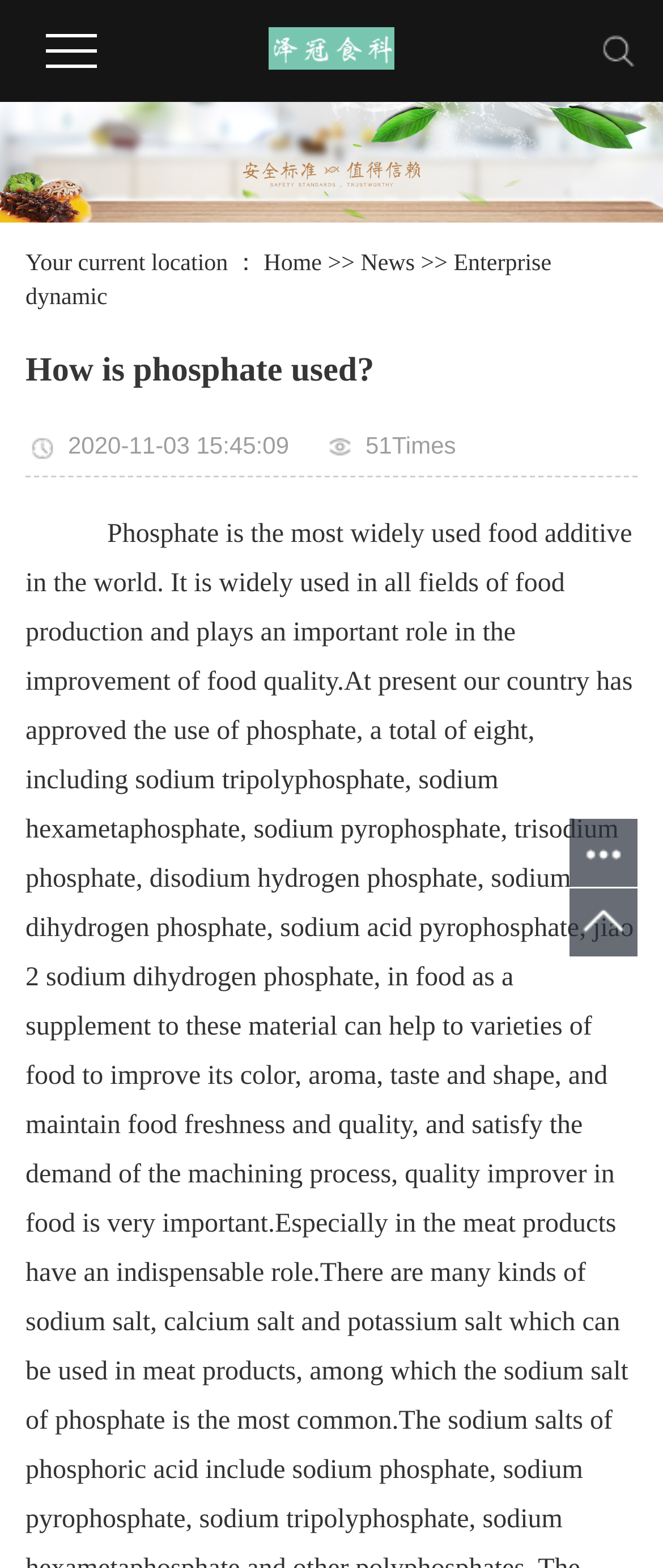What type of image is at the top of the page?
Please provide a single word or phrase as your answer based on the image.

Food additive manufacturer